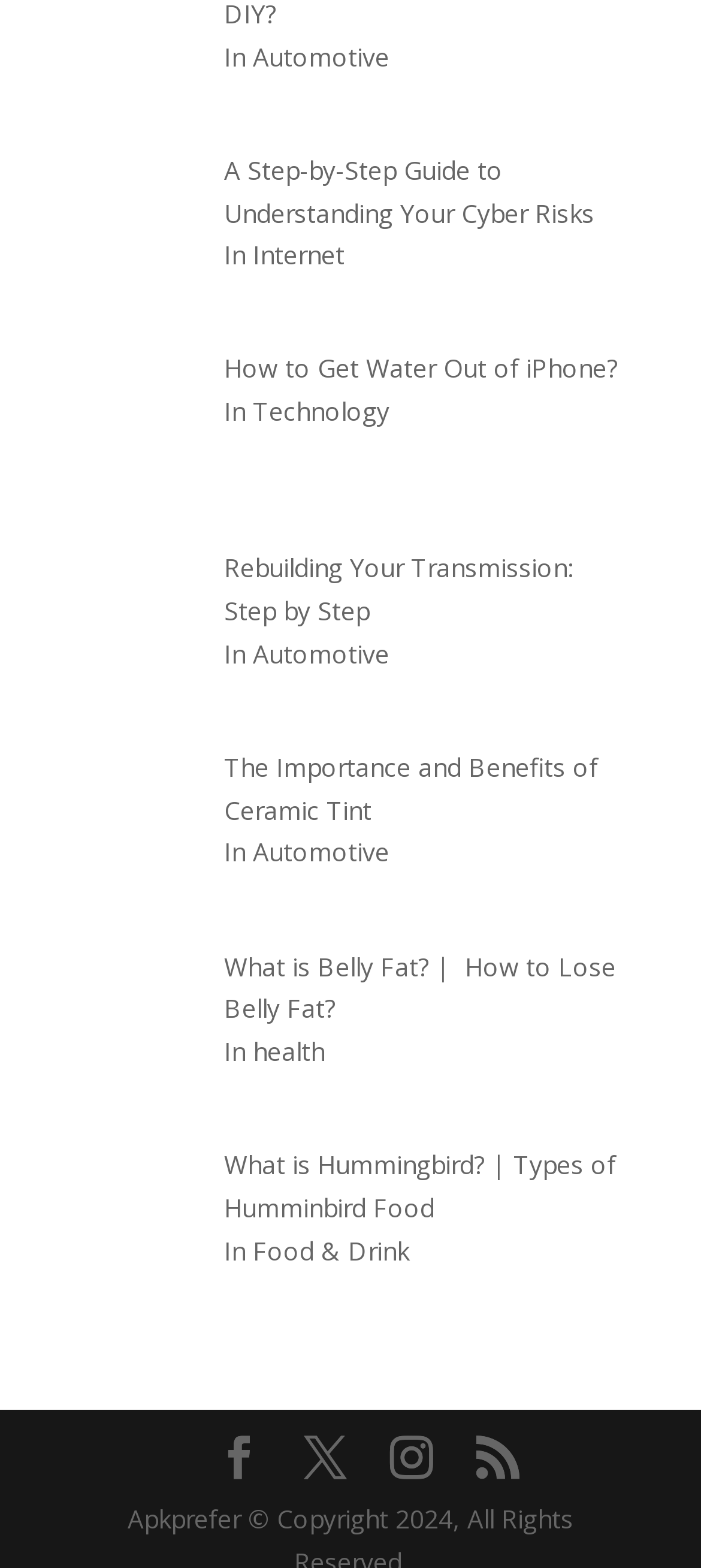Identify the bounding box coordinates for the element you need to click to achieve the following task: "Learn how to get water out of iPhone". Provide the bounding box coordinates as four float numbers between 0 and 1, in the form [left, top, right, bottom].

[0.319, 0.224, 0.881, 0.246]